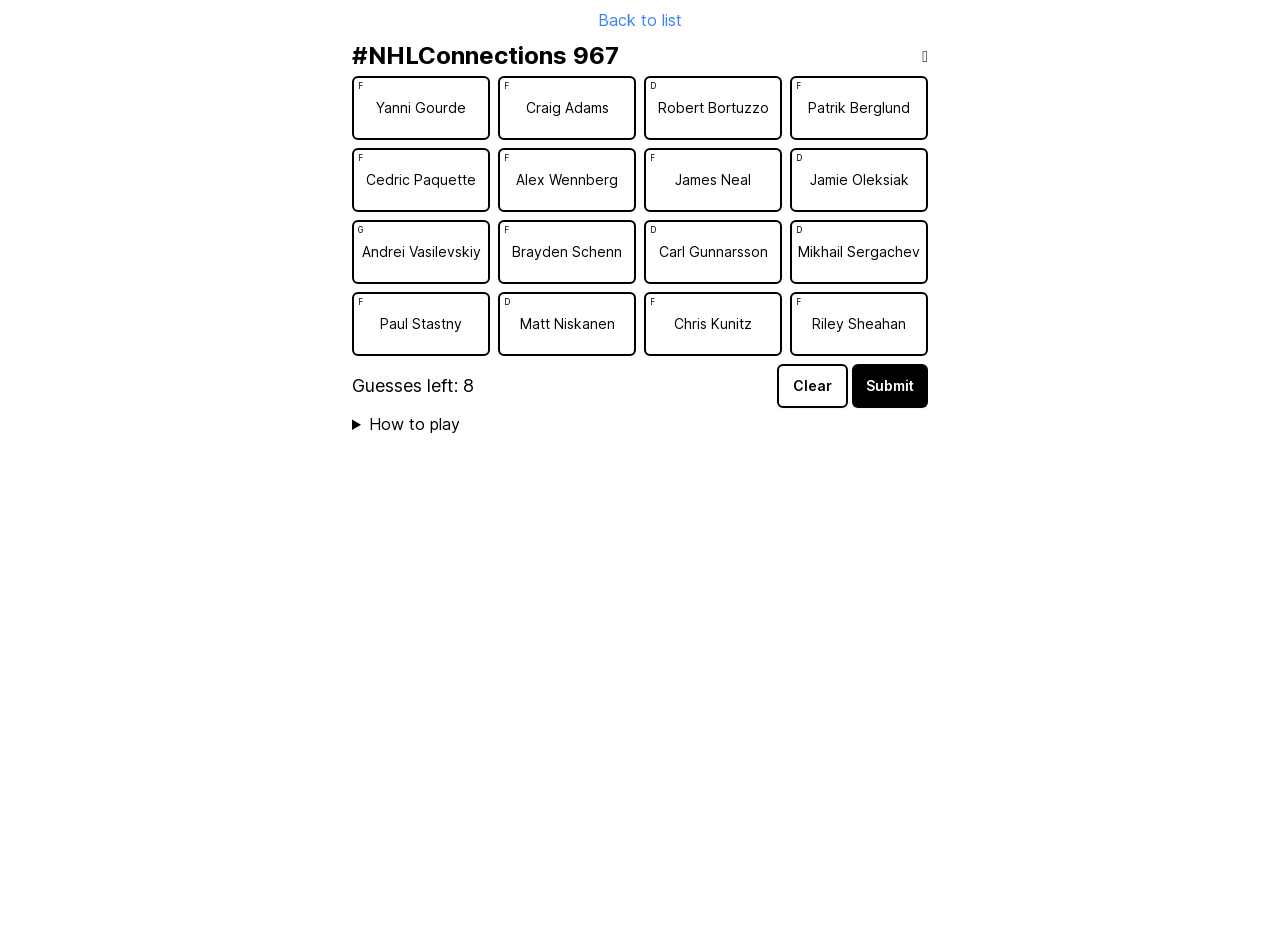Can you find the bounding box coordinates for the element to click on to achieve the instruction: "Click the 'Clear' button"?

[0.607, 0.392, 0.662, 0.439]